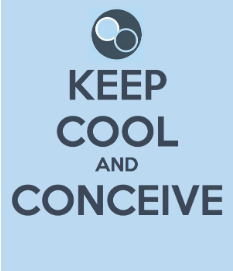What is the tone of the message?
Based on the screenshot, provide a one-word or short-phrase response.

Relaxed